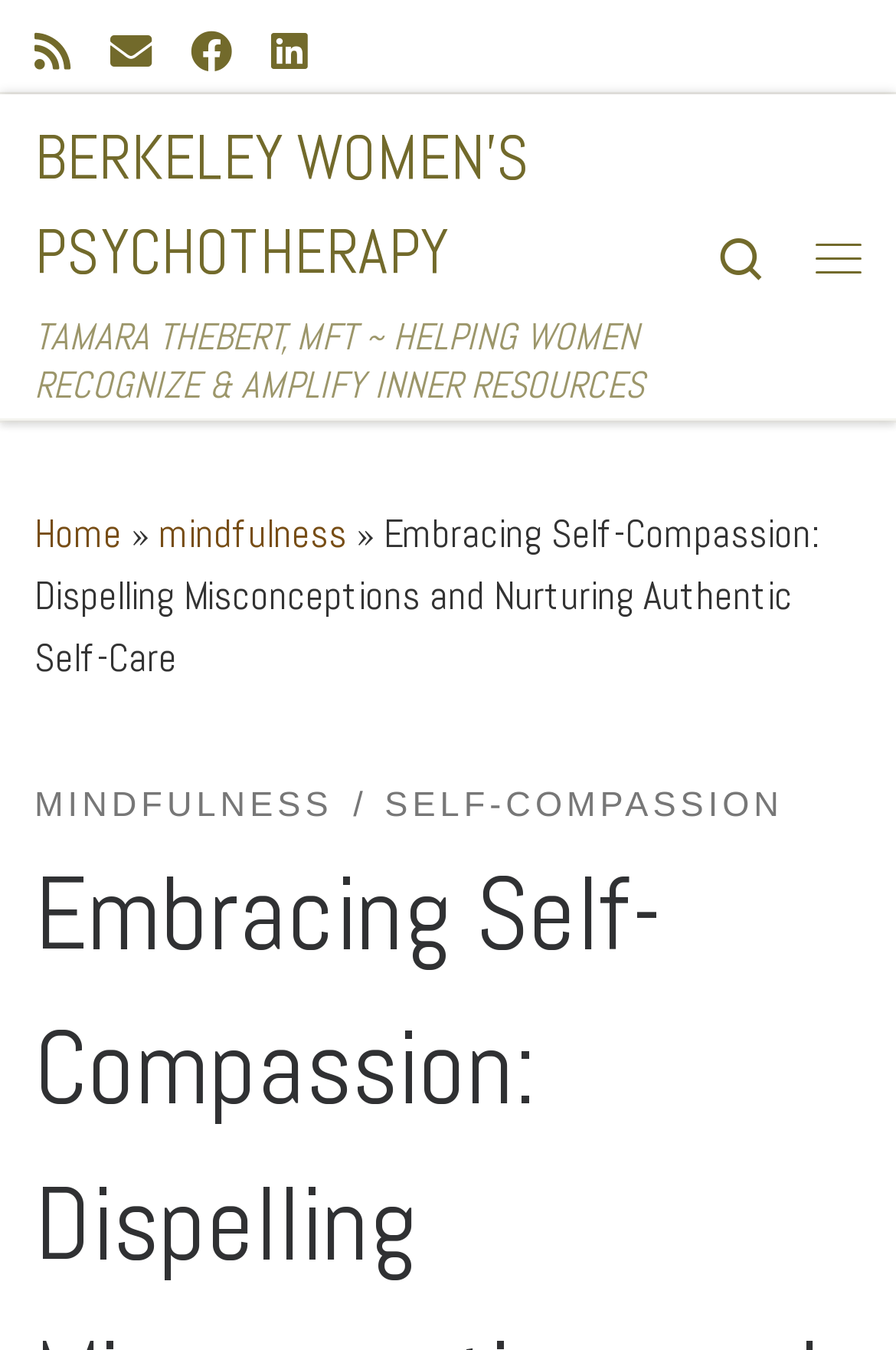Identify the bounding box of the HTML element described as: "aria-label="E-mail" title="E-mail"".

[0.123, 0.015, 0.169, 0.063]